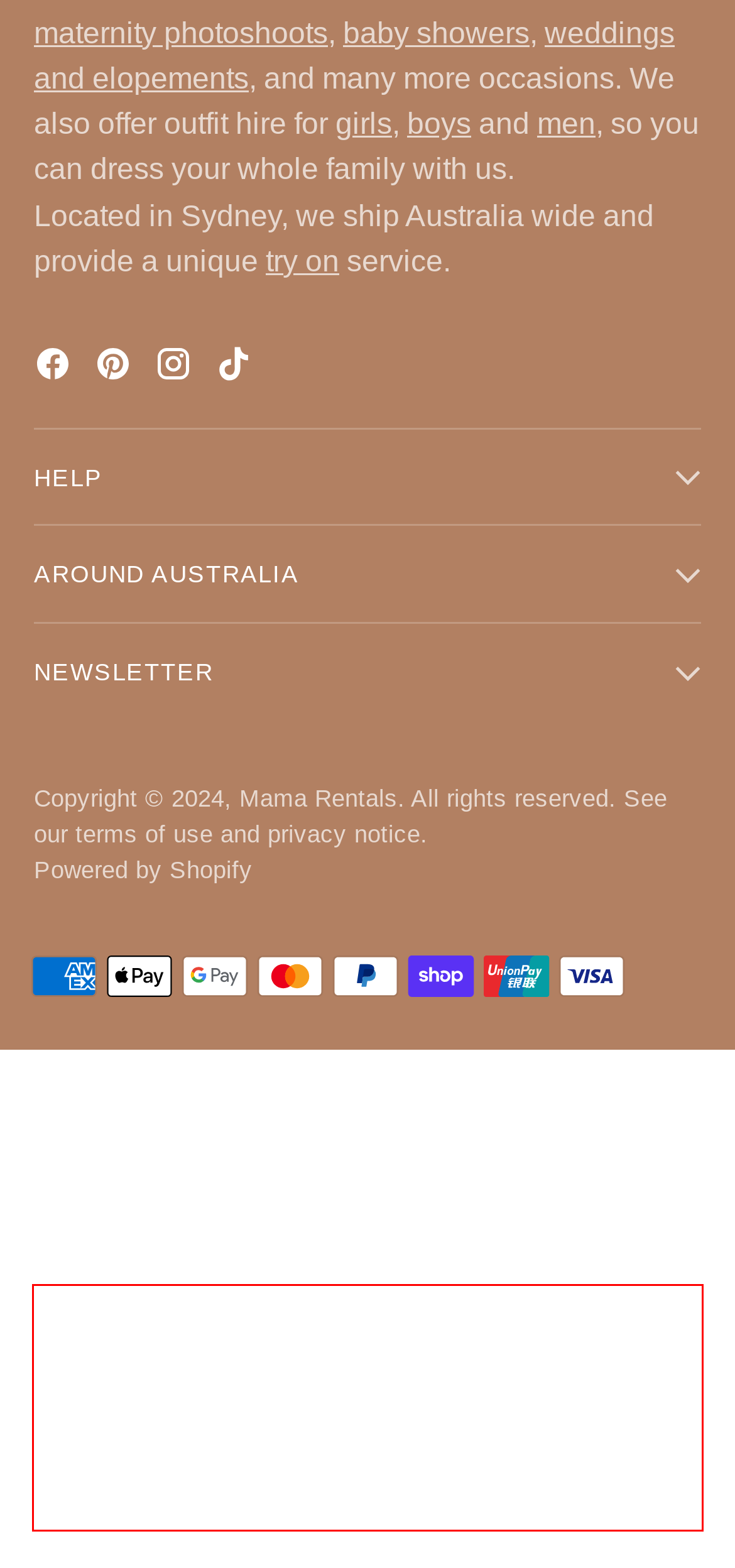You are presented with a webpage screenshot featuring a red bounding box. Perform OCR on the text inside the red bounding box and extract the content.

Mama Rentals operates on Guringai country. We acknowledge the Guringai people as the traditional custodians of the Northern Beaches region, and recognise their continuing connection to land, waters and culture. We pay our respects to Guringai Elders, past, present and emerging.